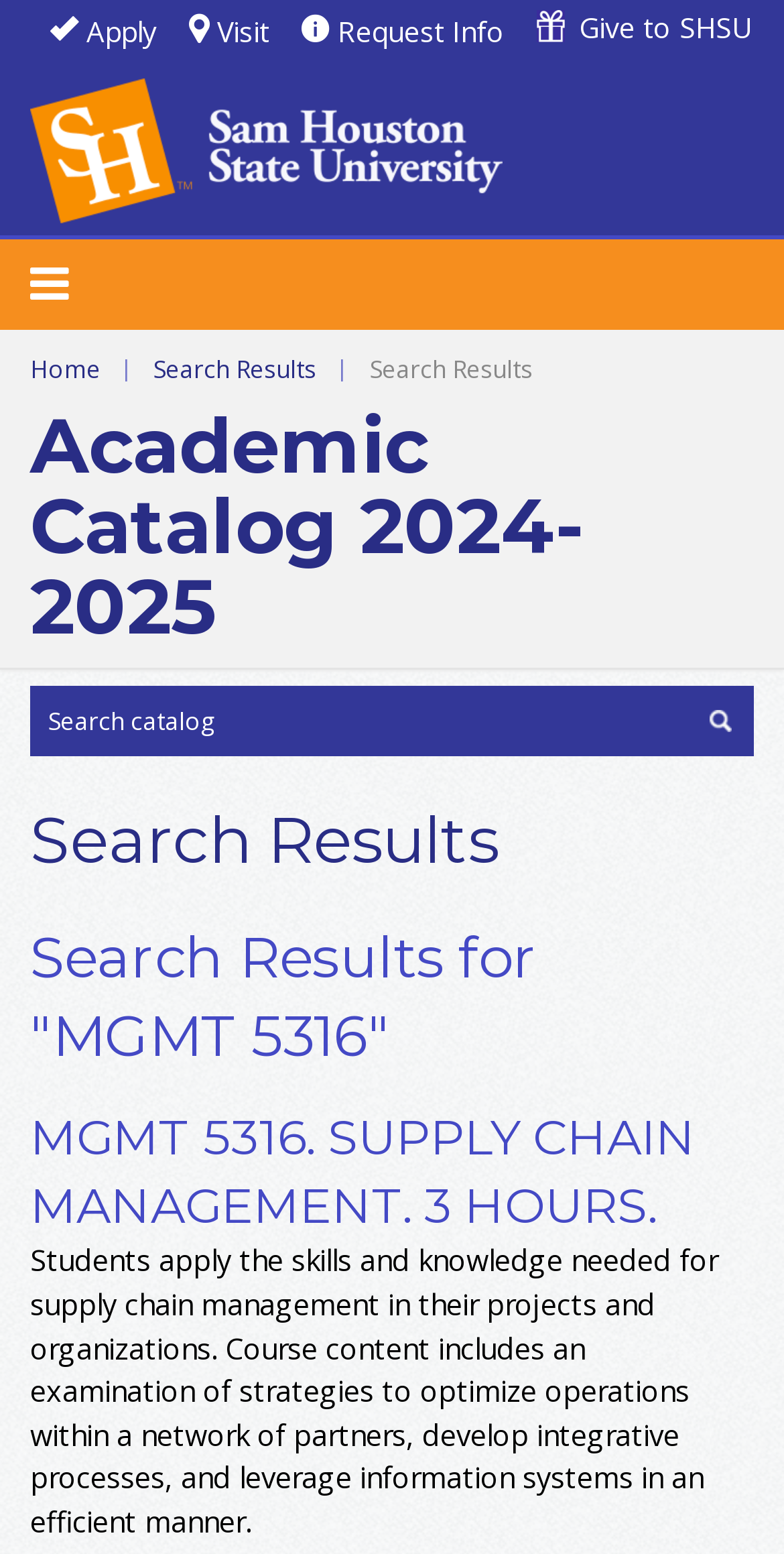What is the topic of the course MGMT 5316?
Give a one-word or short phrase answer based on the image.

Supply Chain Management